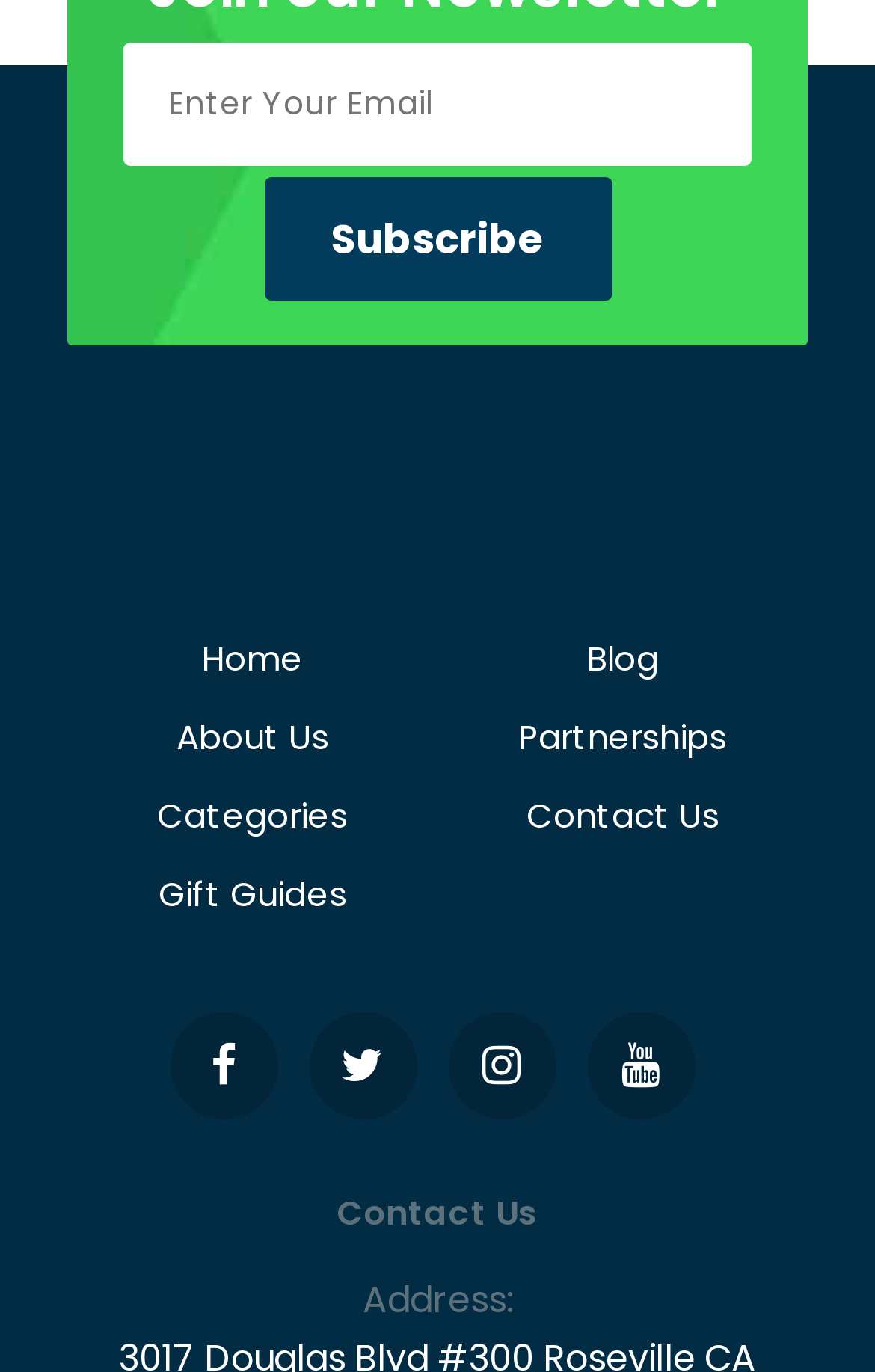Reply to the question with a single word or phrase:
What is the last menu item?

Gift Guides